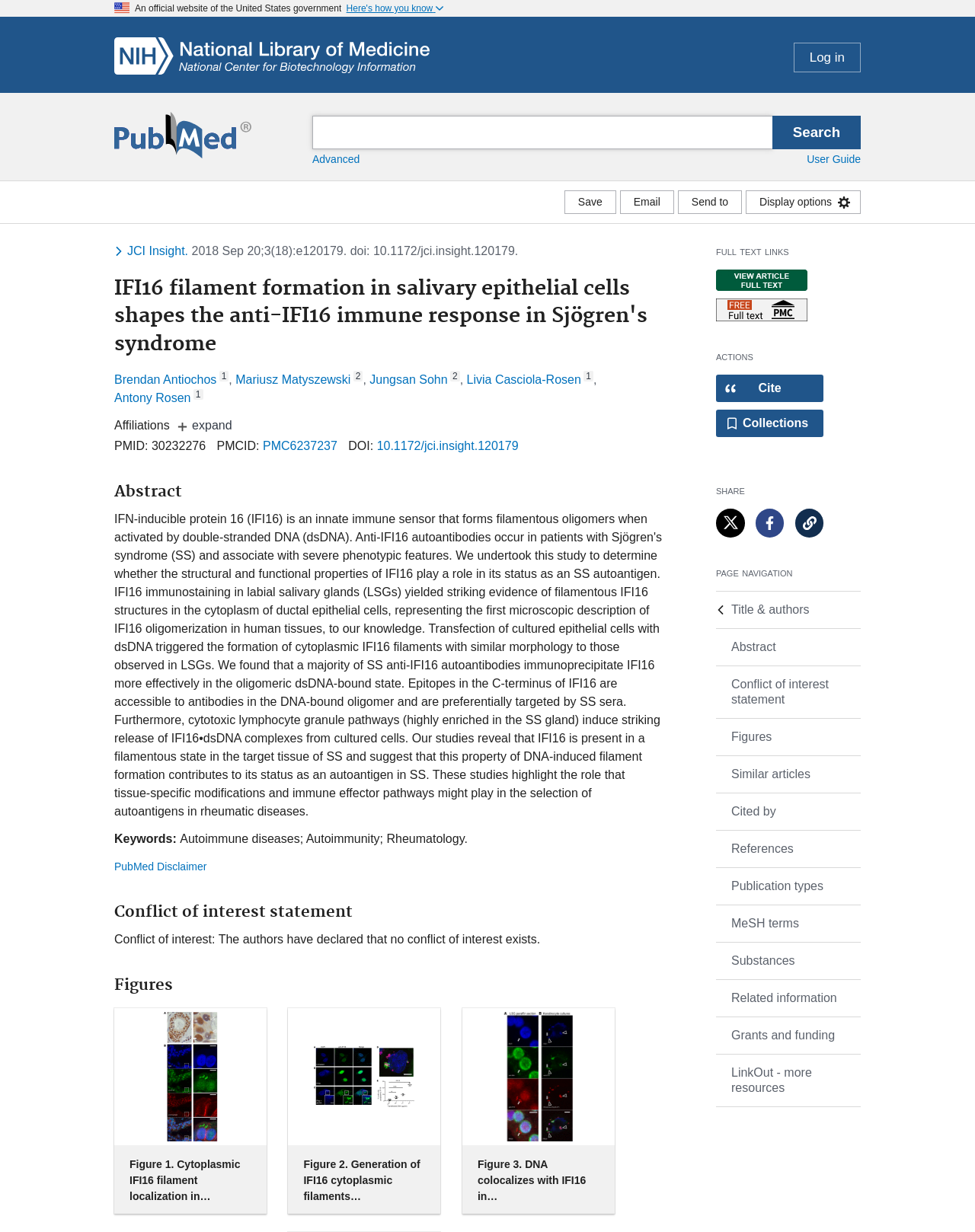Find the bounding box coordinates corresponding to the UI element with the description: "Grants and funding". The coordinates should be formatted as [left, top, right, bottom], with values as floats between 0 and 1.

[0.734, 0.825, 0.883, 0.855]